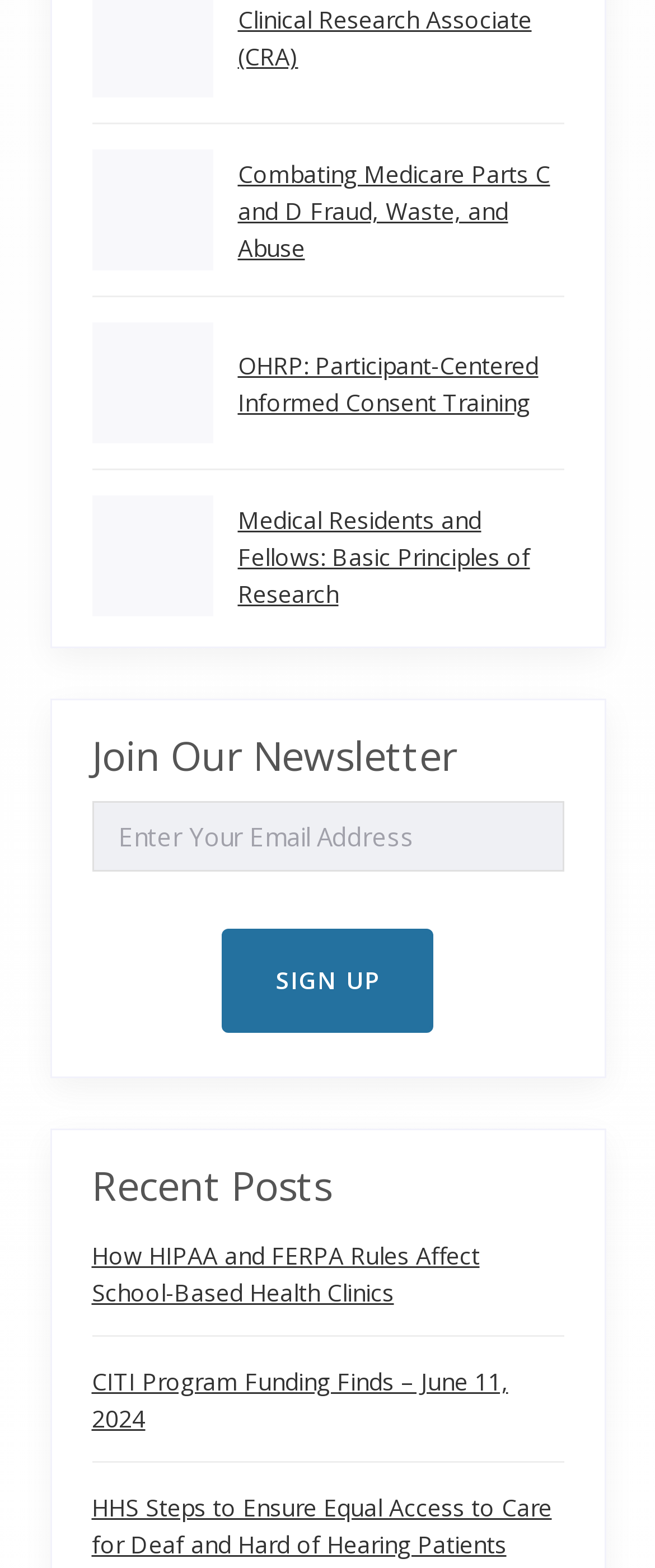Identify the bounding box coordinates for the element you need to click to achieve the following task: "Click on the link to learn about Clinical Research Associate (CRA)". Provide the bounding box coordinates as four float numbers between 0 and 1, in the form [left, top, right, bottom].

[0.363, 0.002, 0.812, 0.046]